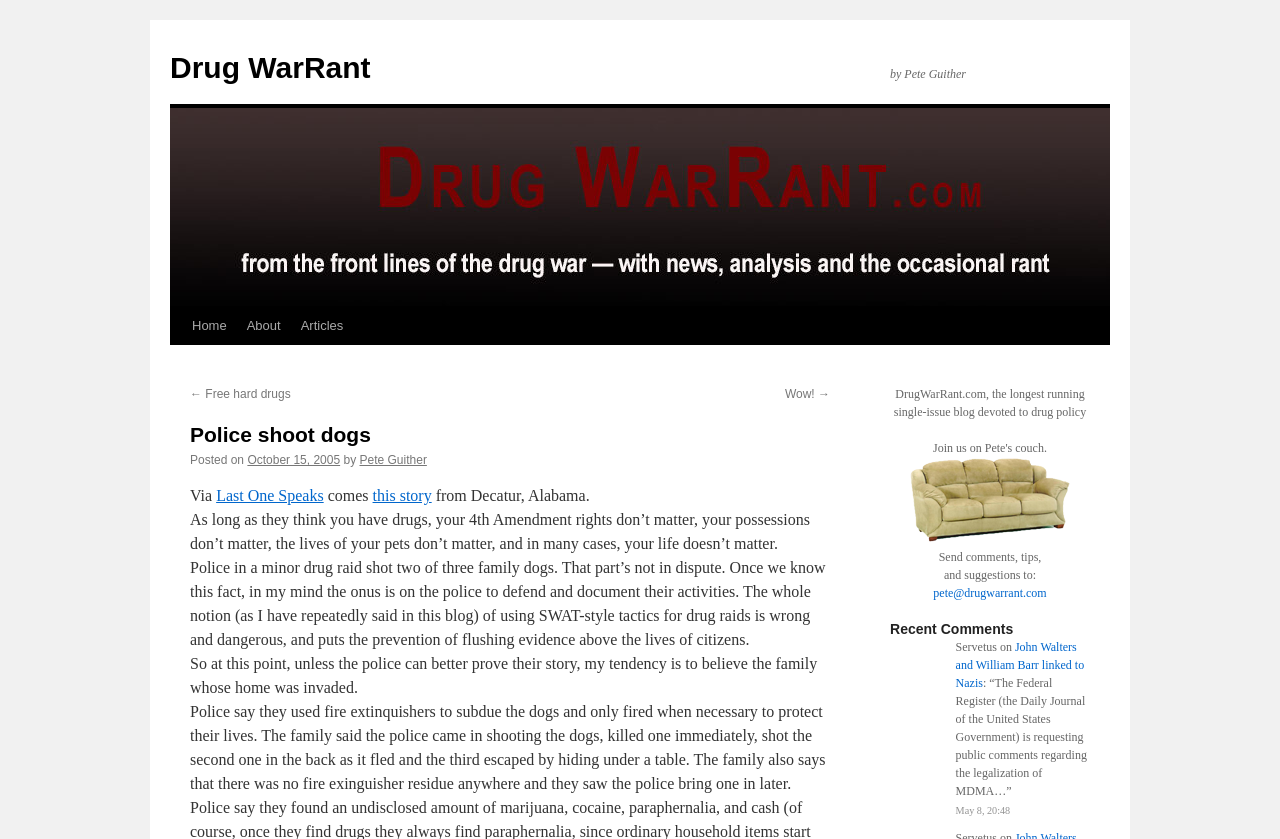Determine the coordinates of the bounding box that should be clicked to complete the instruction: "Click the 'Pete Guither' link". The coordinates should be represented by four float numbers between 0 and 1: [left, top, right, bottom].

[0.281, 0.54, 0.333, 0.557]